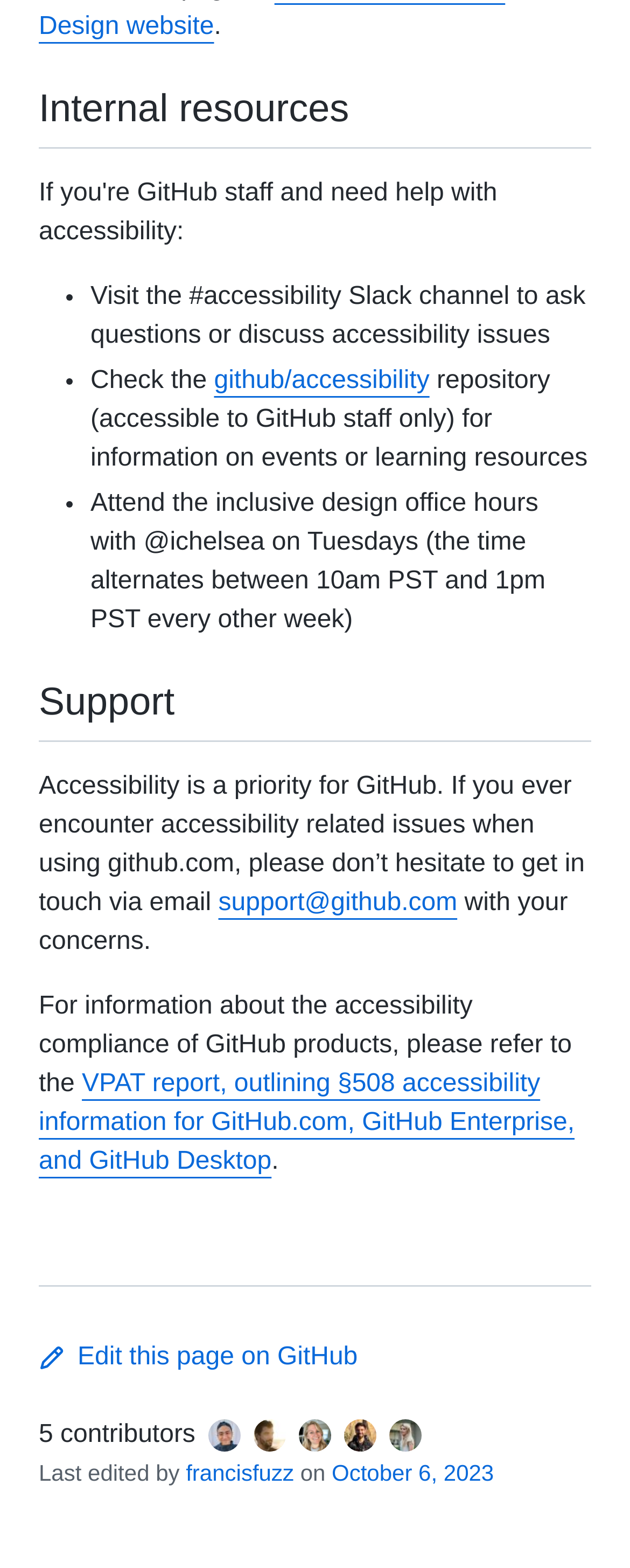What is the day of the week when inclusive design office hours are held?
Kindly answer the question with as much detail as you can.

The day of the week when inclusive design office hours are held is Tuesday as indicated by the static text element with the text 'Attend the inclusive design office hours with @ichelsea on Tuesdays...' at coordinates [0.144, 0.312, 0.866, 0.404].